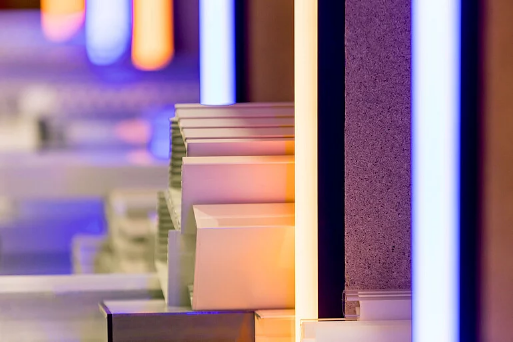What is the focus of the manufacturing process? Examine the screenshot and reply using just one word or a brief phrase.

High-quality and durability